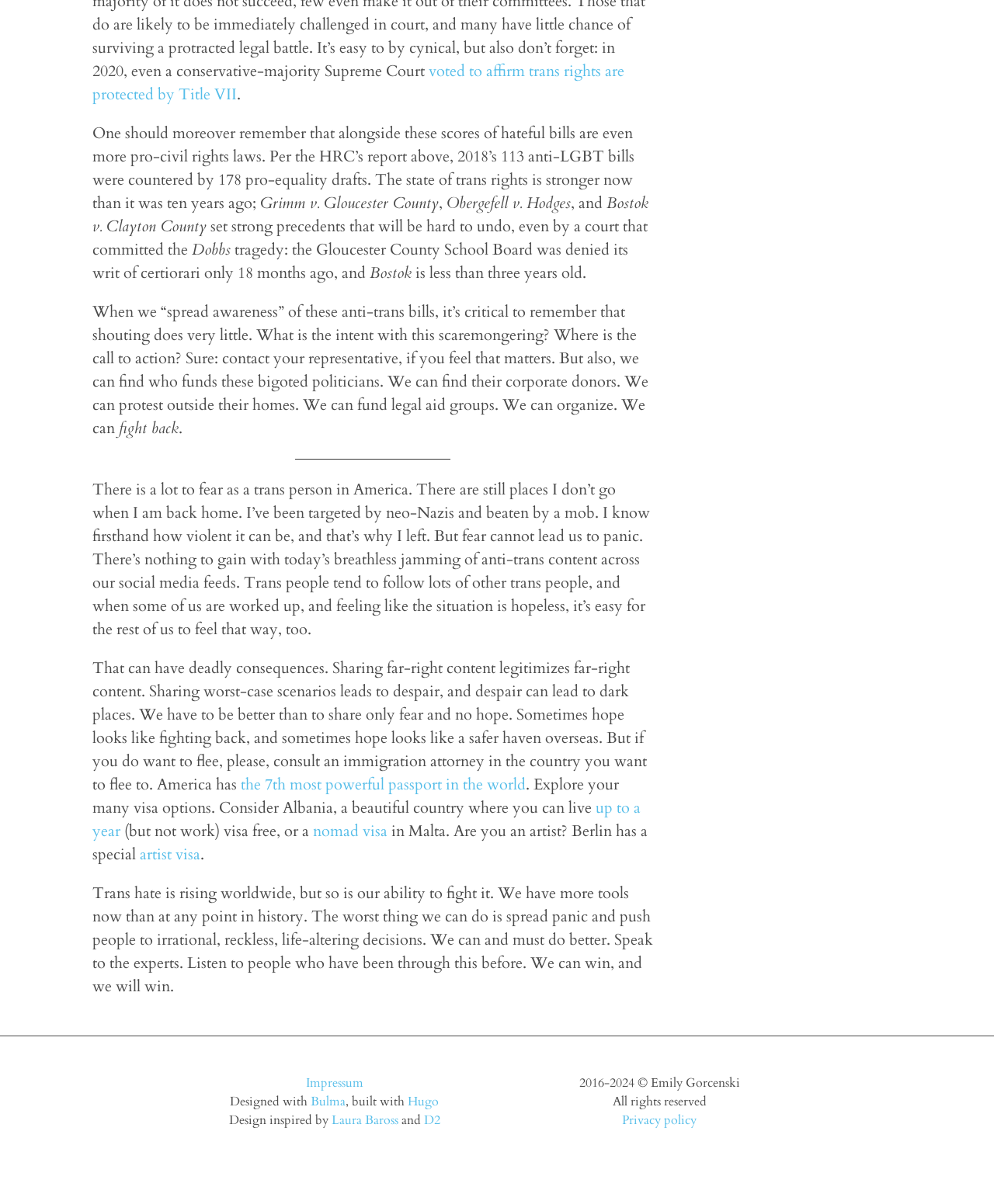What is the purpose of sharing anti-trans content?
Look at the image and answer the question with a single word or phrase.

to spread fear